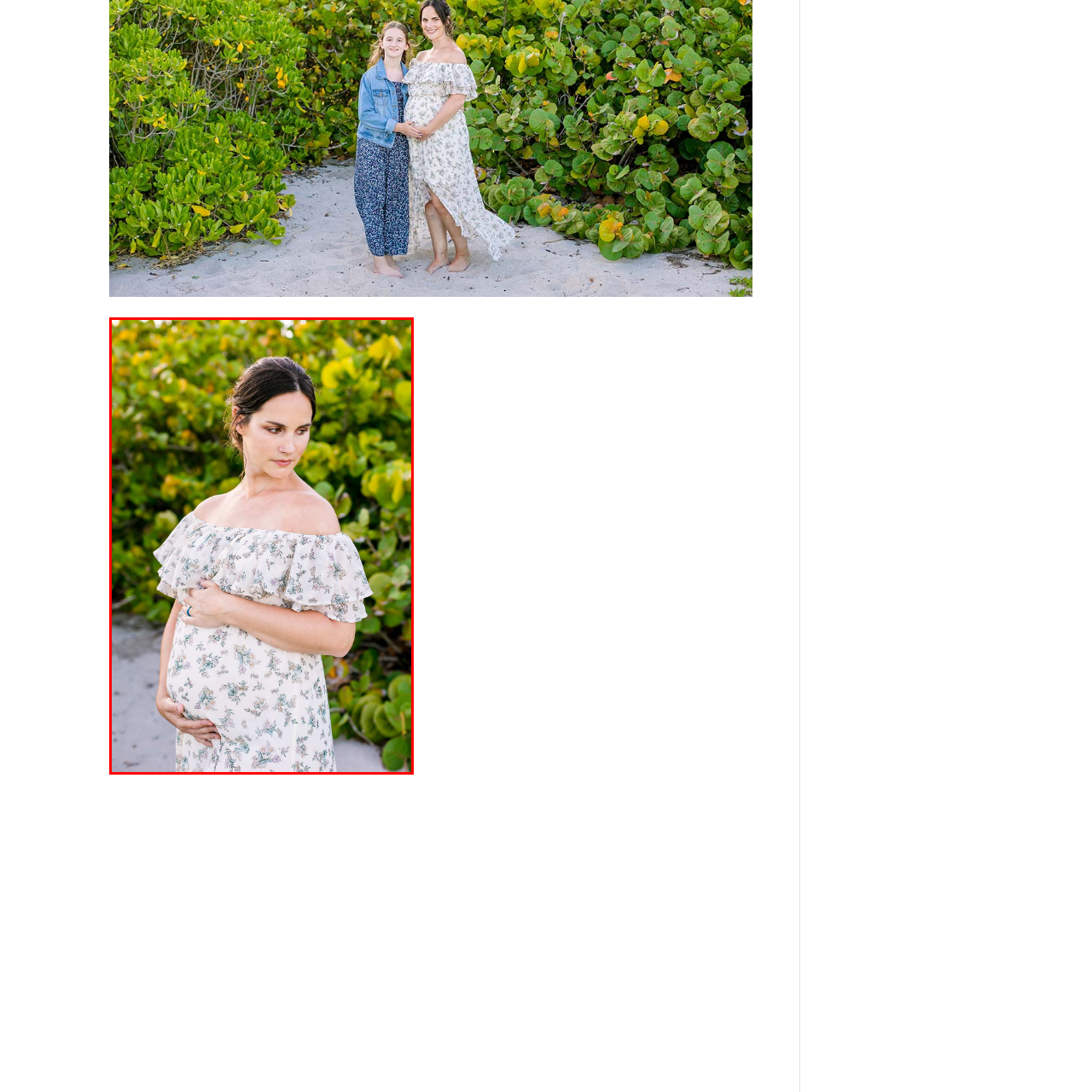Focus on the image surrounded by the red bounding box, please answer the following question using a single word or phrase: Where is the photoshoot likely taking place?

South Florida